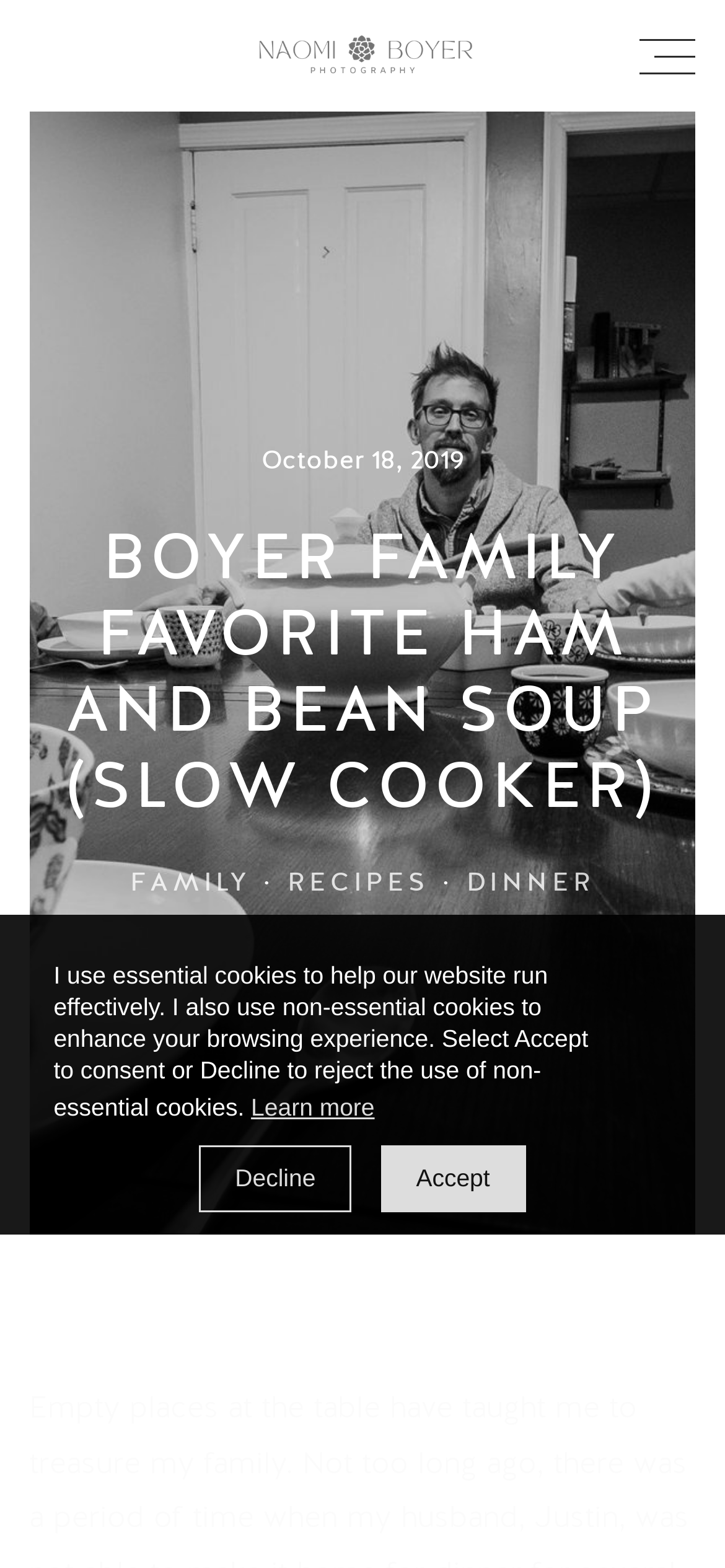Write an exhaustive caption that covers the webpage's main aspects.

This webpage is about a recipe for Ham and Bean Slow Cooker Crockpot Soup. At the top of the page, there is a cookie consent dialog with a message explaining the use of essential and non-essential cookies. The dialog has three buttons: "Learn more" to read about the cookies, "Decline" to reject non-essential cookies, and "Accept" to consent to their use.

Below the dialog, there are two links on the top left and top right corners of the page, which appear to be navigation links. Next to the top left link, there is a small image.

The main content of the page starts with a date, "October 18, 2019", followed by a large heading that reads "BOYER FAMILY FAVORITE HAM AND BEAN SOUP (SLOW COOKER)". Below the heading, there are three links: "FAMILY", "RECIPES", and "DINNER", separated by dots. These links are likely categories or tags related to the recipe.

The overall structure of the page is clean, with a clear hierarchy of elements and sufficient whitespace to separate the different sections.